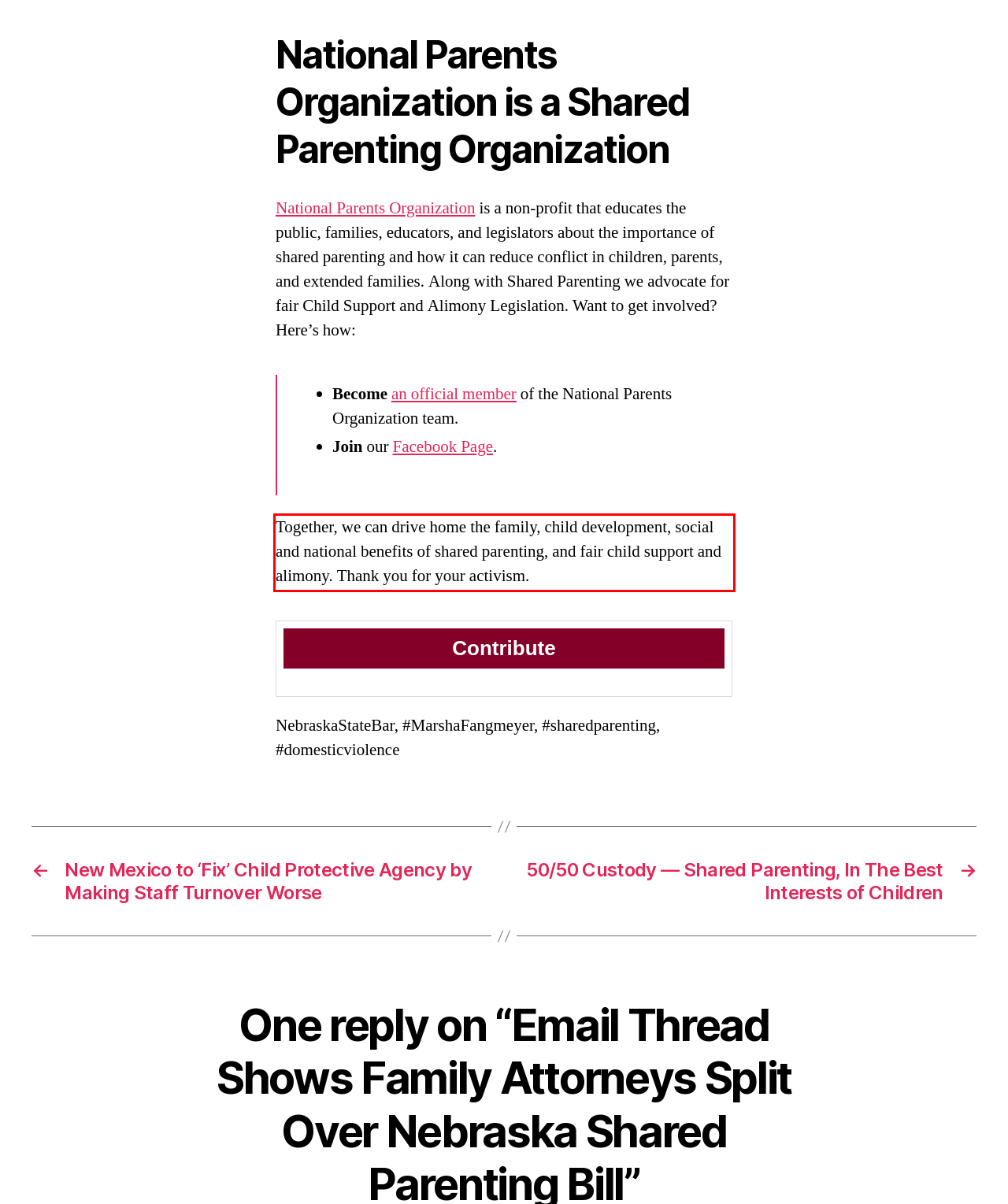From the screenshot of the webpage, locate the red bounding box and extract the text contained within that area.

Together, we can drive home the family, child development, social and national benefits of shared parenting, and fair child support and alimony. Thank you for your activism.